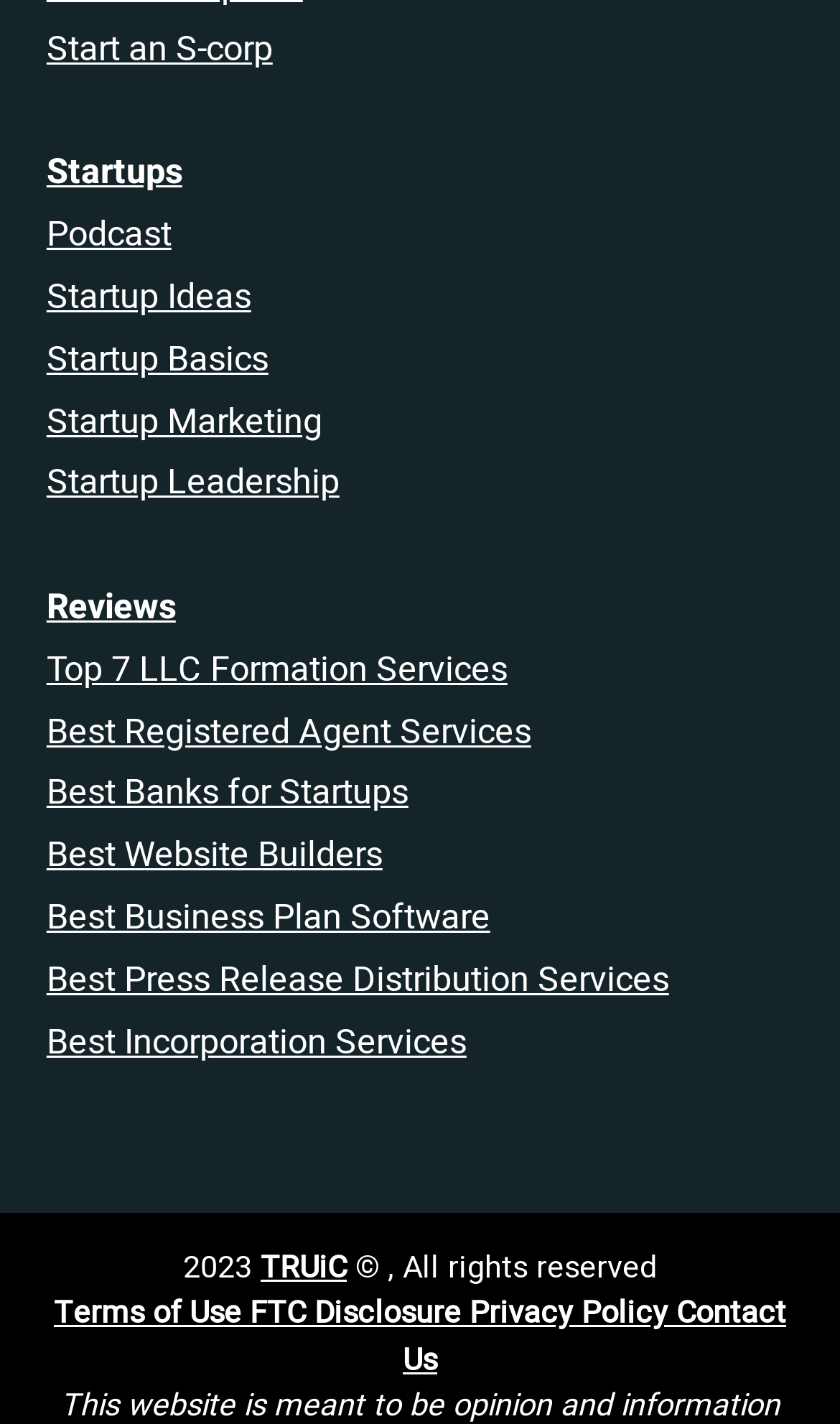Use a single word or phrase to answer the following:
What is the first startup-related link on the webpage?

Start an S-corp